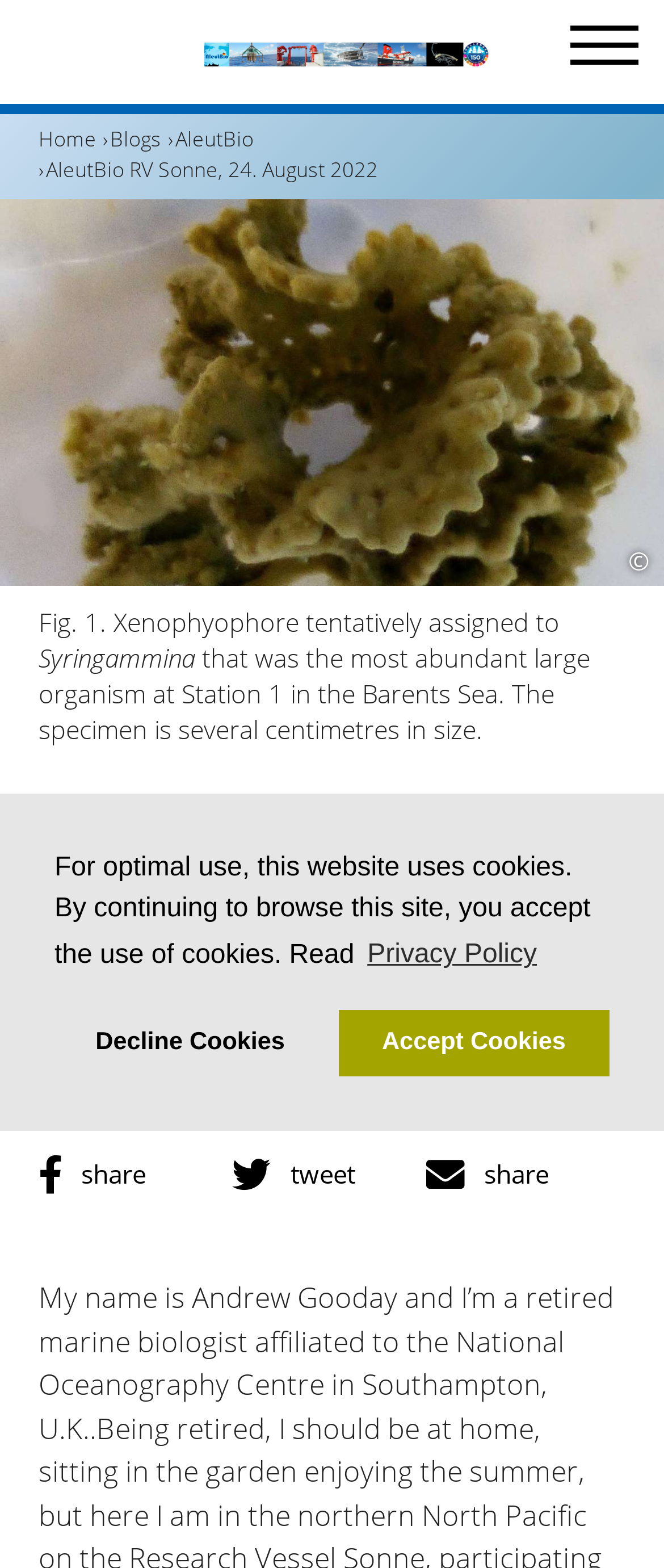Please find the bounding box coordinates of the element that must be clicked to perform the given instruction: "Go to the home page". The coordinates should be four float numbers from 0 to 1, i.e., [left, top, right, bottom].

[0.058, 0.079, 0.145, 0.098]